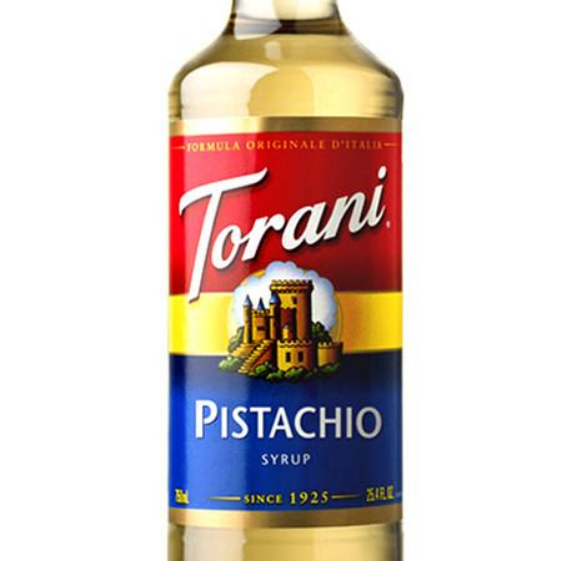What is the origin of Torani?
Refer to the screenshot and respond with a concise word or phrase.

Since 1925